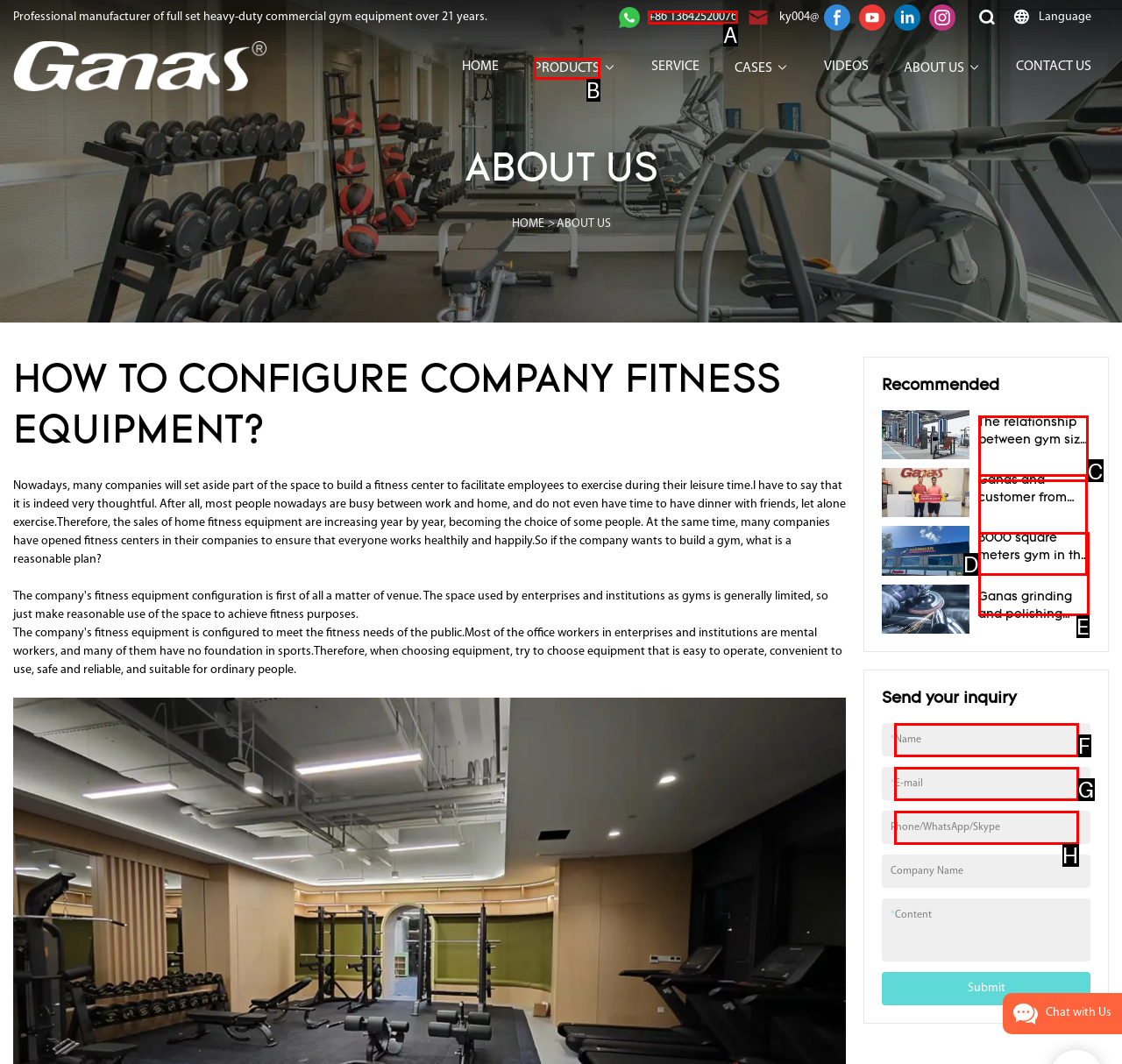Select the letter of the UI element that best matches: +86 13642520076
Answer with the letter of the correct option directly.

A